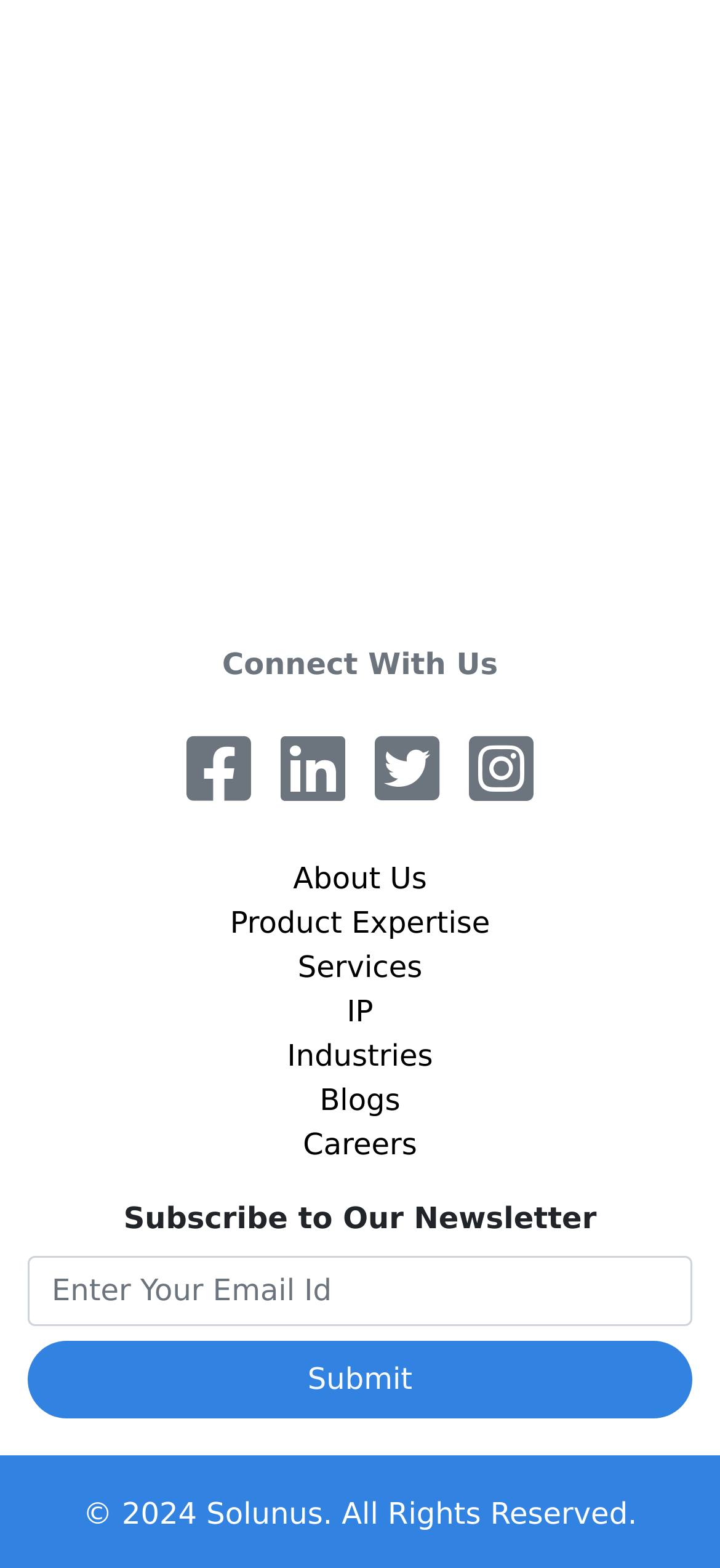Is the email textbox required?
Refer to the image and give a detailed answer to the query.

I checked the properties of the textbox with the label 'Enter Your Email Id' and found that the 'required' property is set to 'False', indicating that it is not a required field.